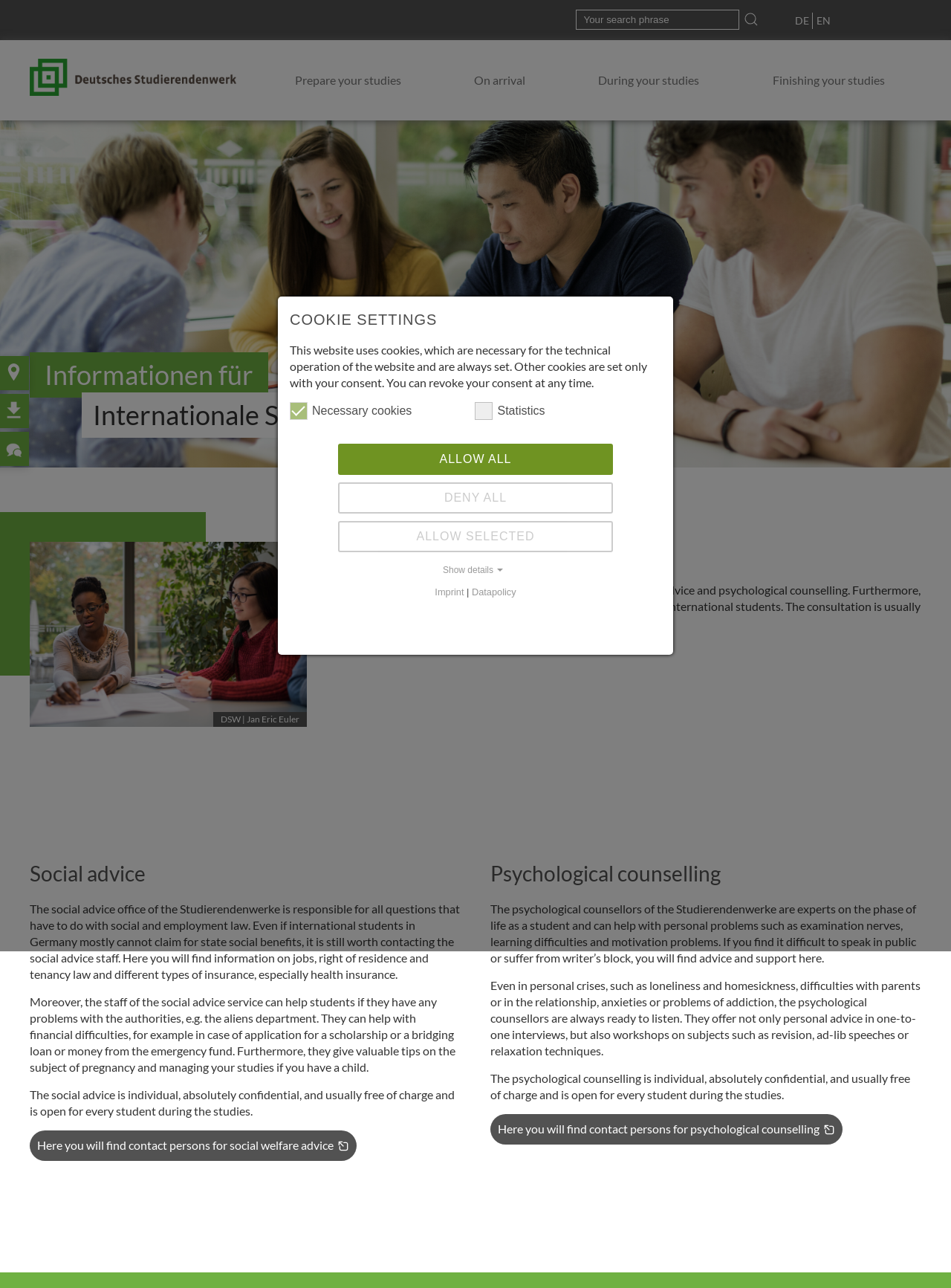Find the bounding box coordinates of the element you need to click on to perform this action: 'Switch to German language'. The coordinates should be represented by four float values between 0 and 1, in the format [left, top, right, bottom].

[0.832, 0.011, 0.854, 0.021]